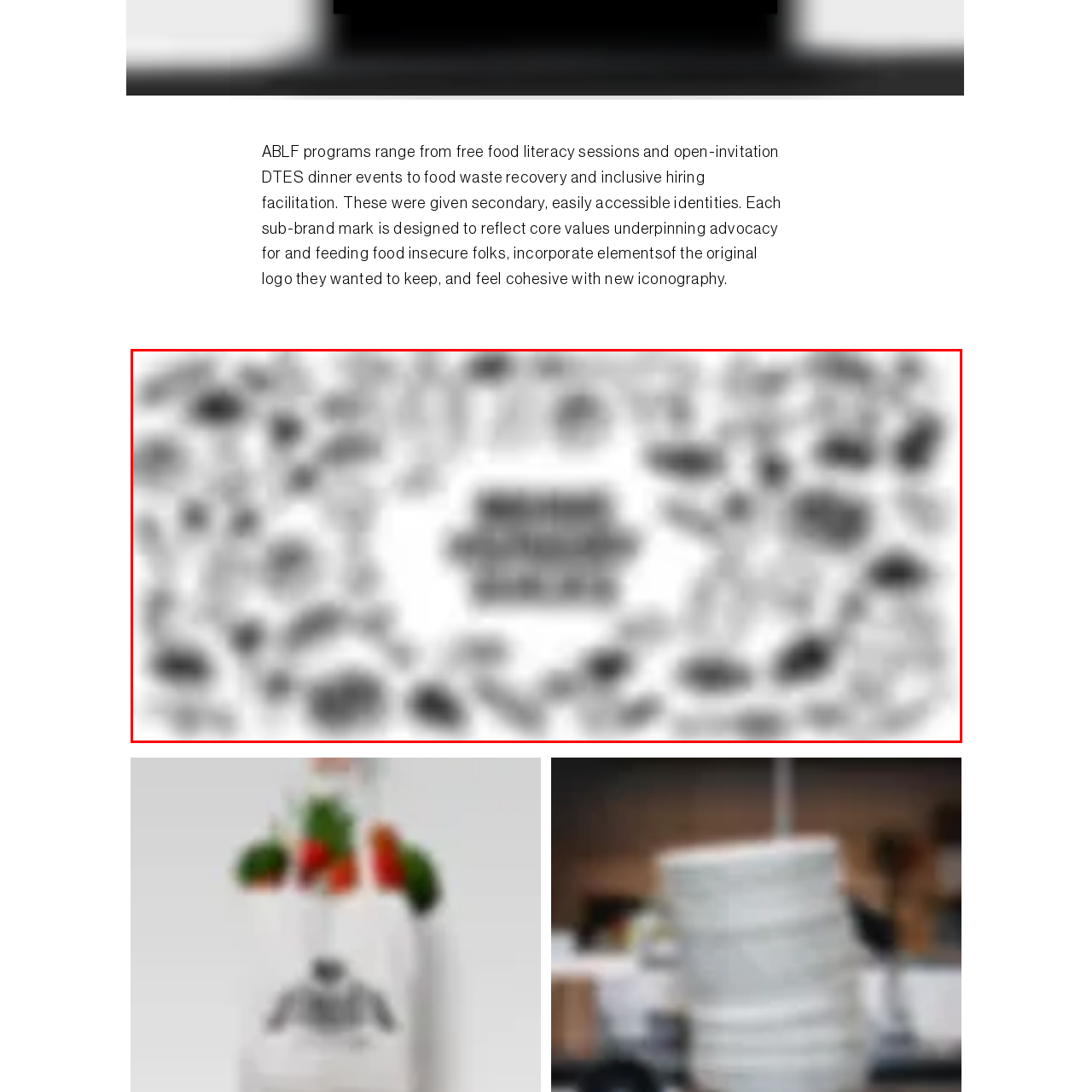What is represented by the icons in the collage?
View the image contained within the red box and provide a one-word or short-phrase answer to the question.

Diverse food items and community activities